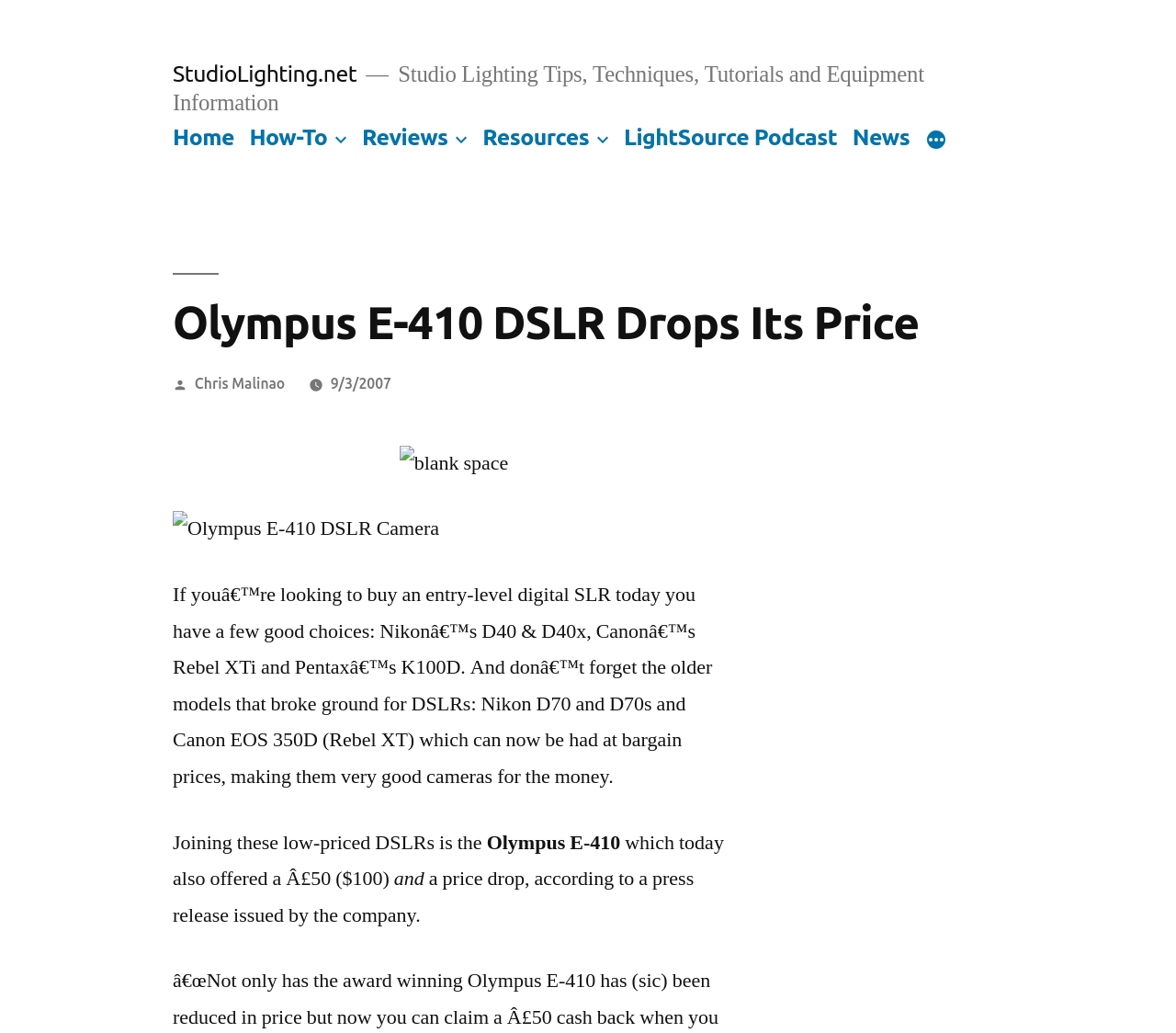Indicate the bounding box coordinates of the element that needs to be clicked to satisfy the following instruction: "View How-To tutorials". The coordinates should be four float numbers between 0 and 1, i.e., [left, top, right, bottom].

[0.212, 0.12, 0.278, 0.145]